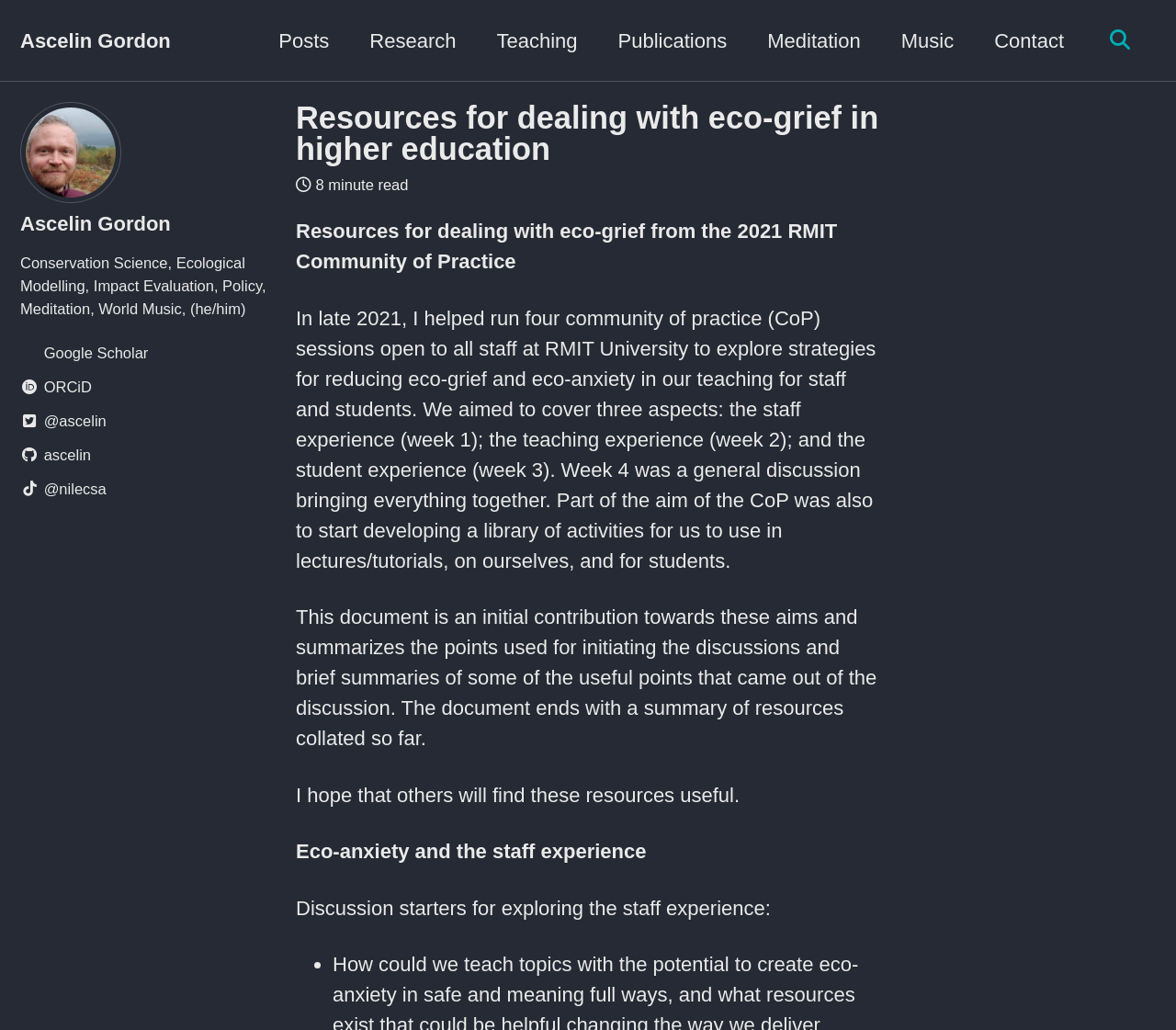Extract the main heading from the webpage content.

Resources for dealing with eco-grief in higher education